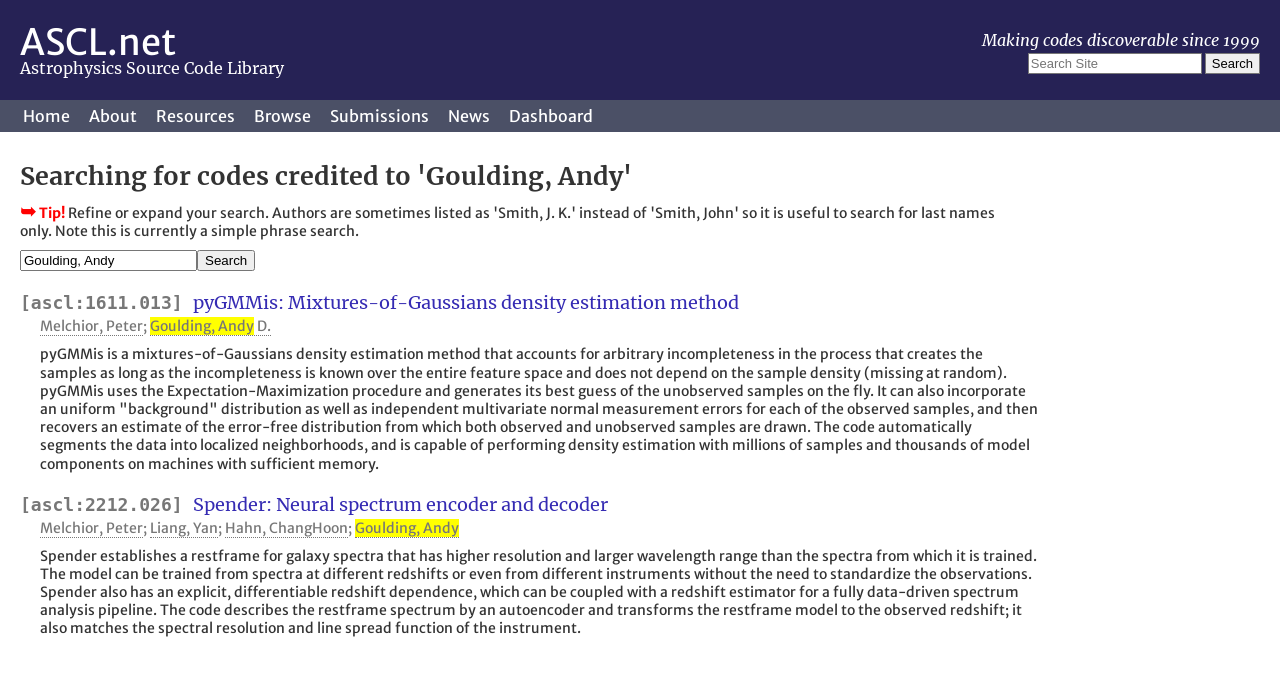Based on the image, give a detailed response to the question: What is the search query?

The search query can be found in the heading element that says 'Searching for codes credited to 'Goulding, Andy'', which indicates that the webpage is showing search results for codes credited to 'Goulding, Andy'.